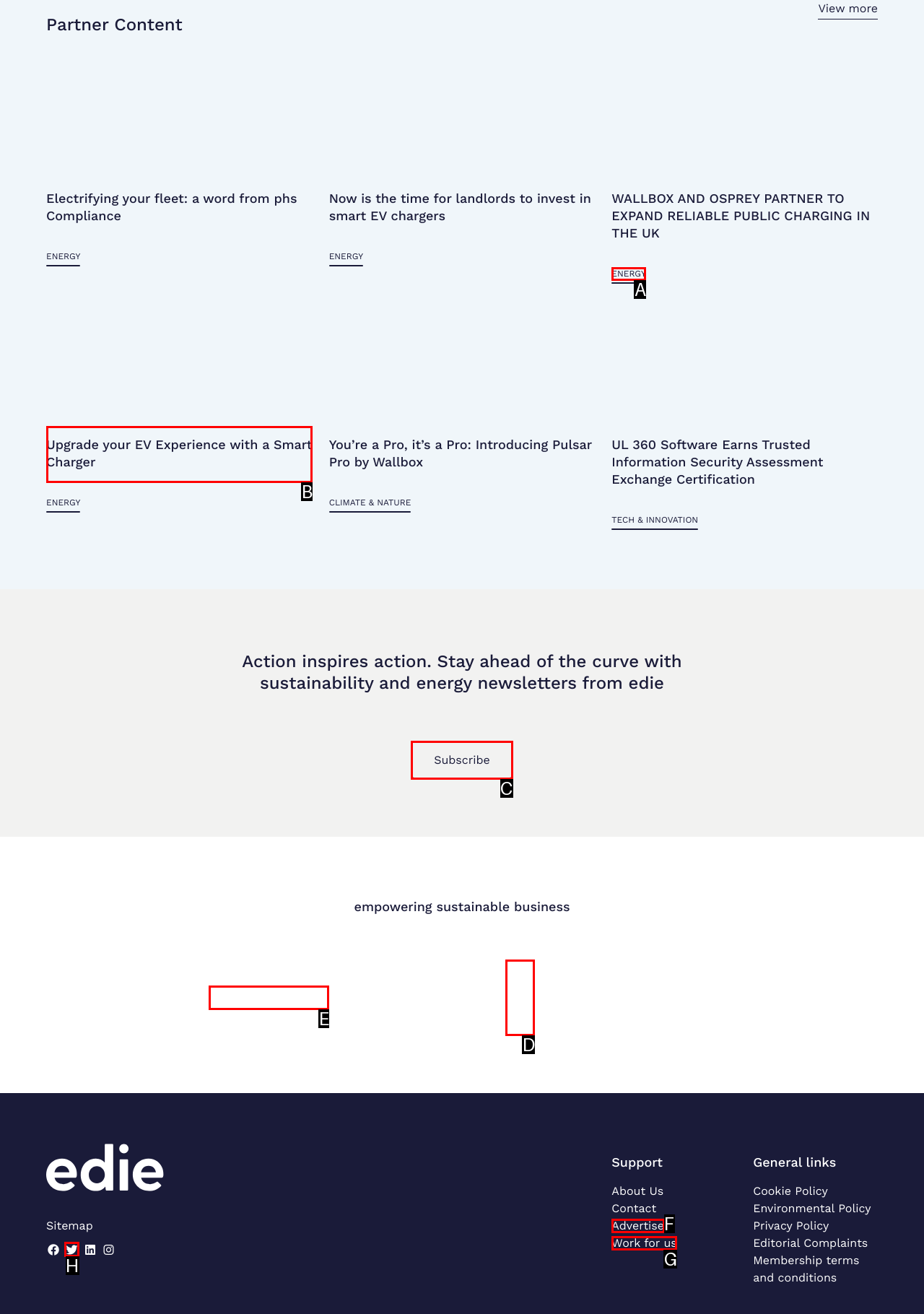Indicate the UI element to click to perform the task: Subscribe to sustainability and energy newsletters. Reply with the letter corresponding to the chosen element.

C